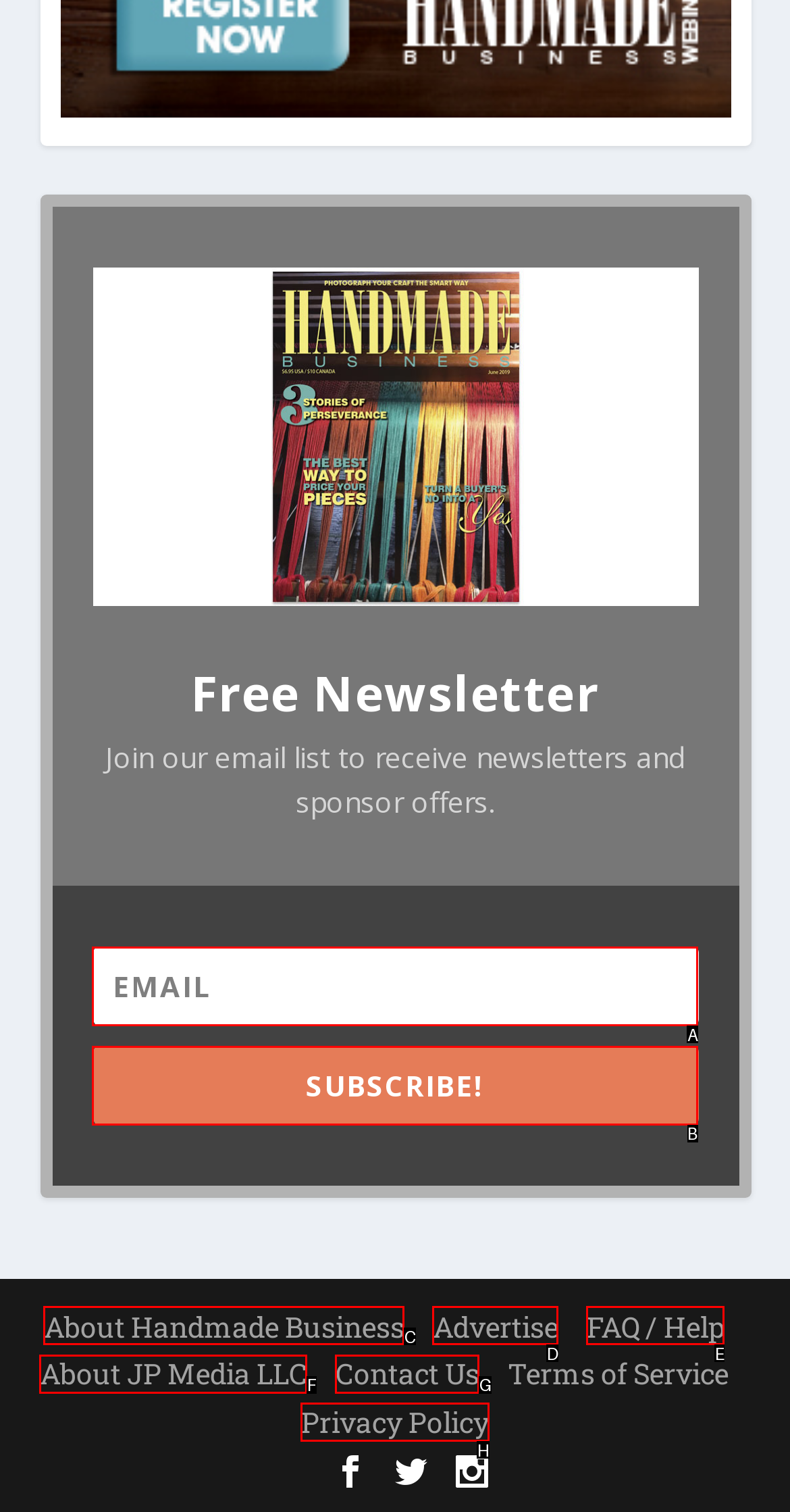Determine which letter corresponds to the UI element to click for this task: Subscribe to the newsletter
Respond with the letter from the available options.

B